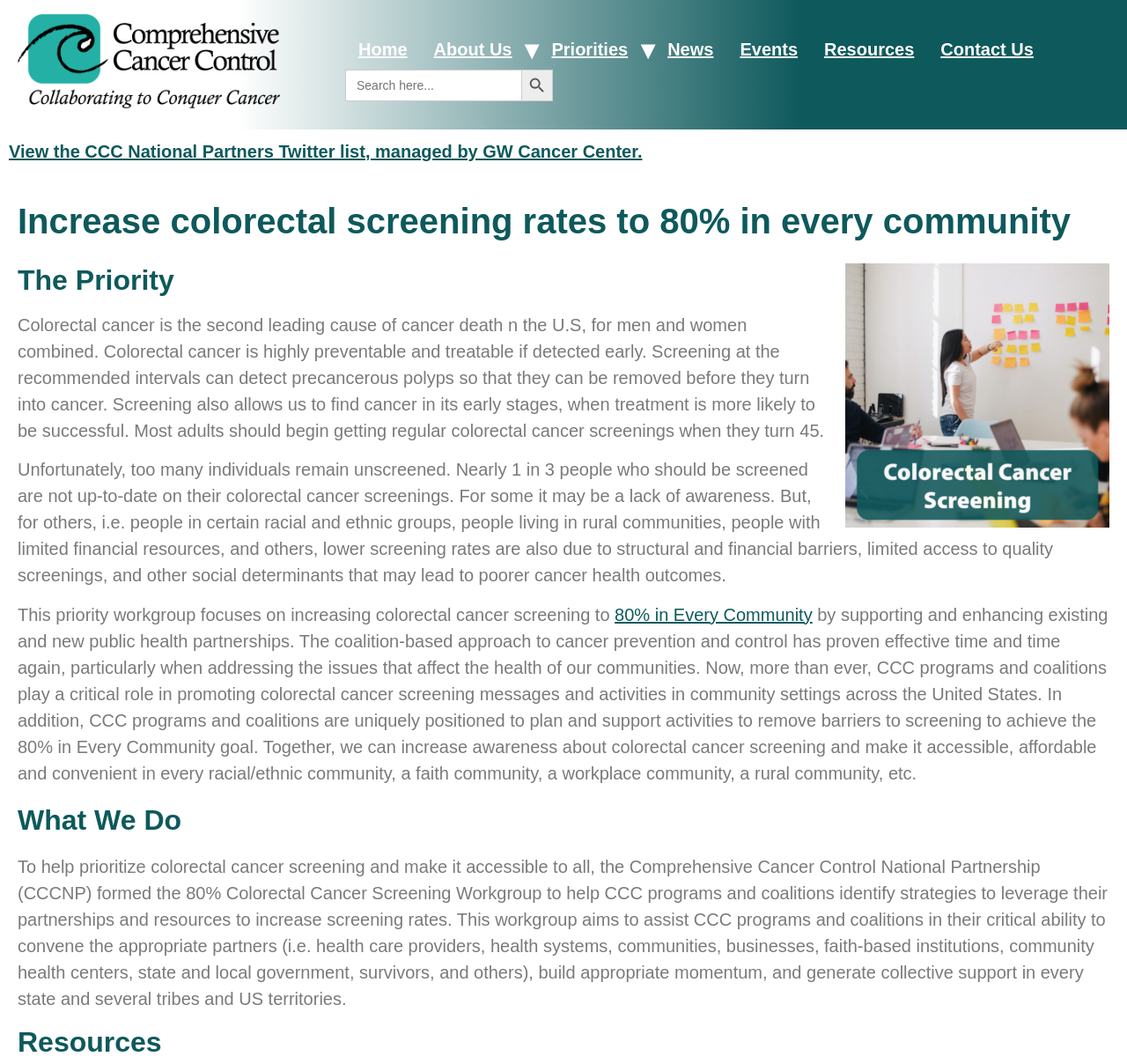Pinpoint the bounding box coordinates of the element to be clicked to execute the instruction: "Click the 80% in Every Community link".

[0.545, 0.568, 0.721, 0.587]